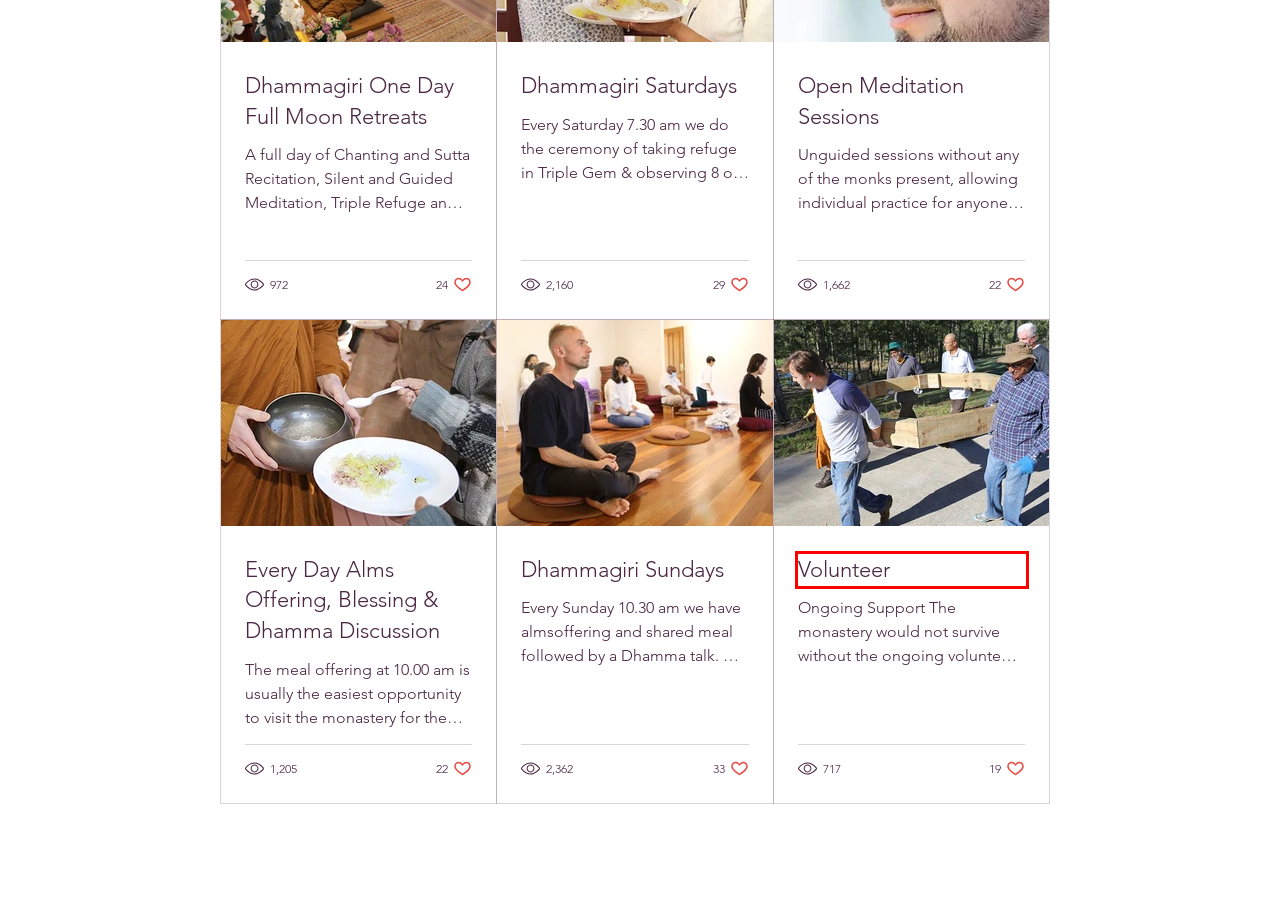Given a screenshot of a webpage with a red rectangle bounding box around a UI element, select the best matching webpage description for the new webpage that appears after clicking the highlighted element. The candidate descriptions are:
A. About | Dhammagiri
B. Dhammagiri Saturdays
C. Dhammagiri One Day Full Moon Retreats
D. Volunteer
E. Open Meditation Sessions
F. Newsletter | Dhammagiri
G. Dhammagiri Sundays
H. Every Day Alms Offering, Blessing & Dhamma Discussion

D